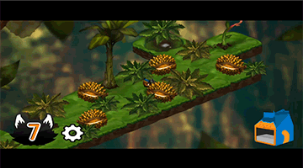List and describe all the prominent features within the image.

The image showcases a vibrant scene from the game "Cosmicat," which is a 2D isometric adventure where players control a space-faring cat. The setting features lush greenery and obstacles, reflecting a playful and adventurous atmosphere. In this particular view, players navigate across a narrow path lined with tropical plants and spiky obstacles, while a user interface displaying a score of 7, a gear icon for settings, and a milk carton hints at collectible items and progress tracking. This engaging environment invites players to explore as they search for the best milk for the cat's sick father, emphasizing puzzle-solving and terrain navigation elements central to the game's design.